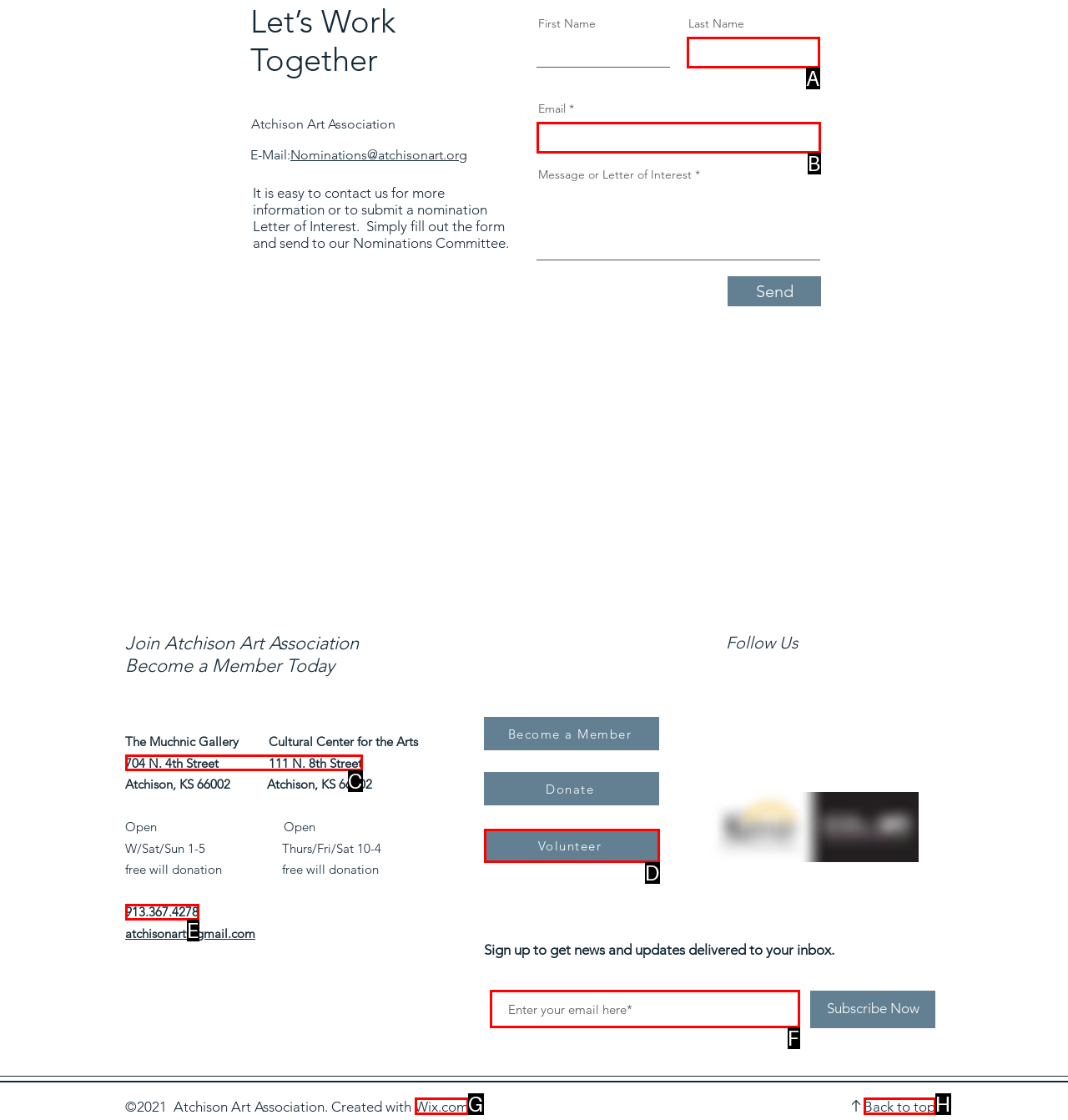Identify the letter of the UI element that fits the description: 5 Best Weight Loss
Respond with the letter of the option directly.

None